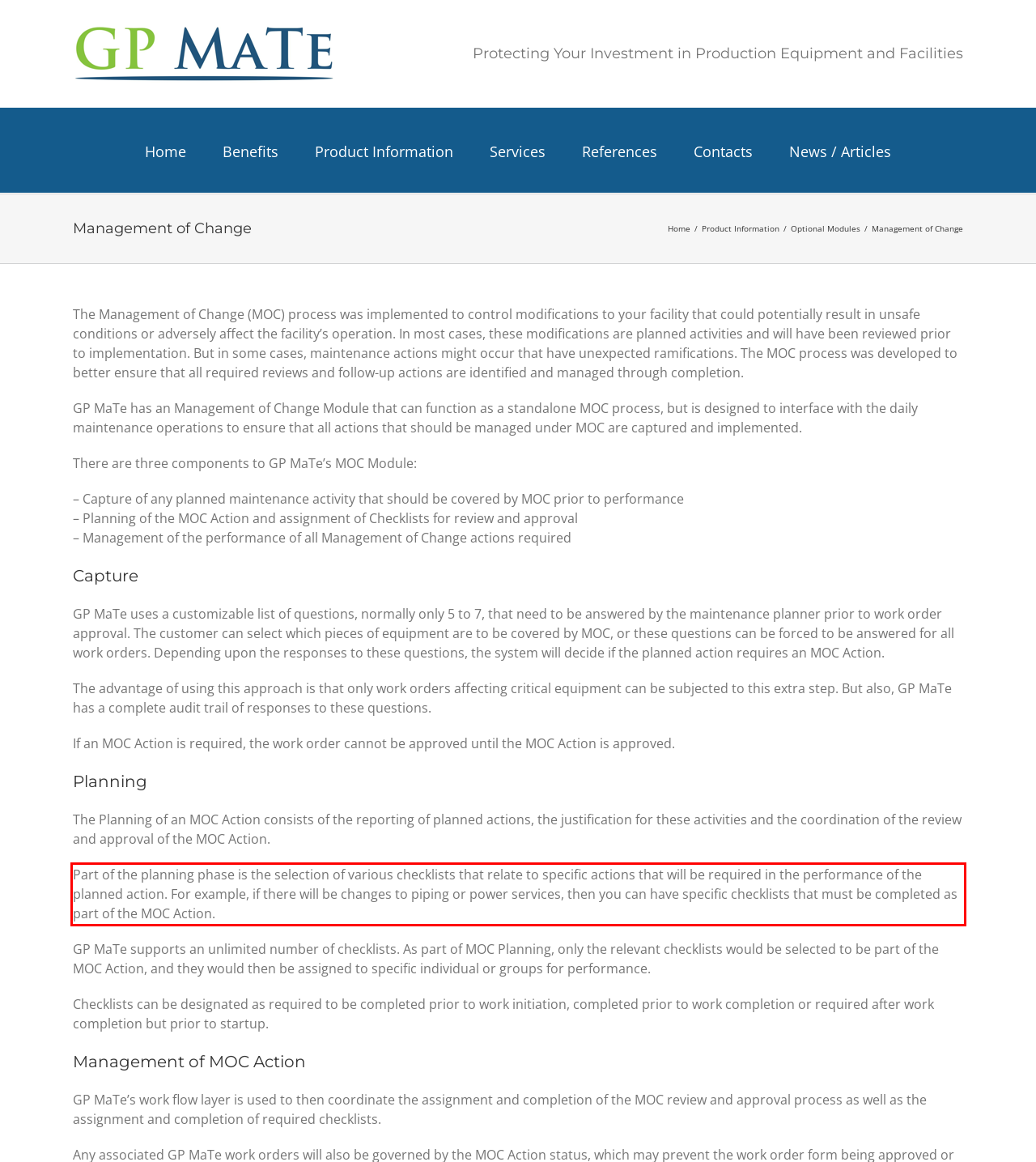You have a screenshot of a webpage where a UI element is enclosed in a red rectangle. Perform OCR to capture the text inside this red rectangle.

Part of the planning phase is the selection of various checklists that relate to specific actions that will be required in the performance of the planned action. For example, if there will be changes to piping or power services, then you can have specific checklists that must be completed as part of the MOC Action.